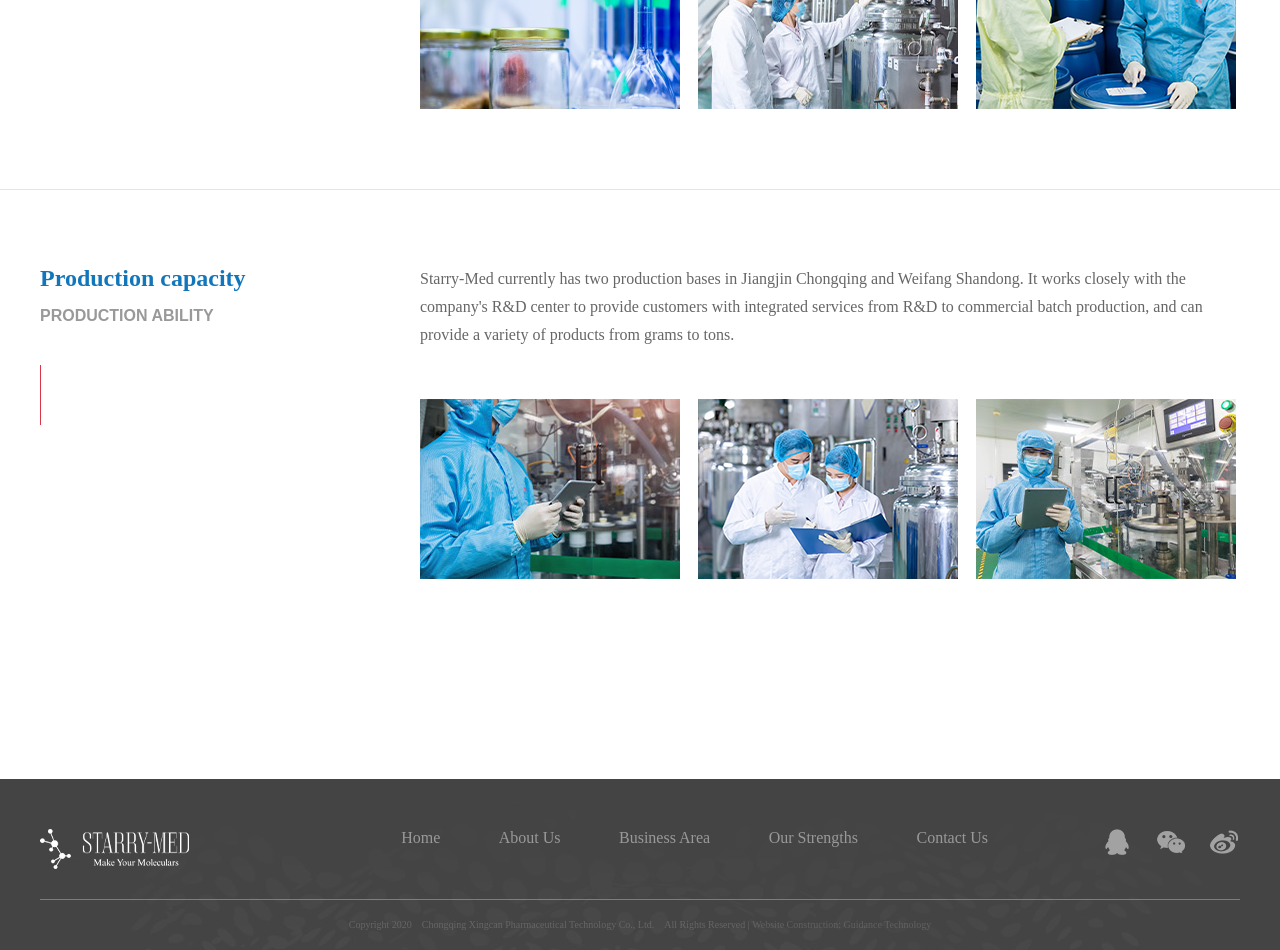What is the company's production ability?
Using the image provided, answer with just one word or phrase.

Production capacity